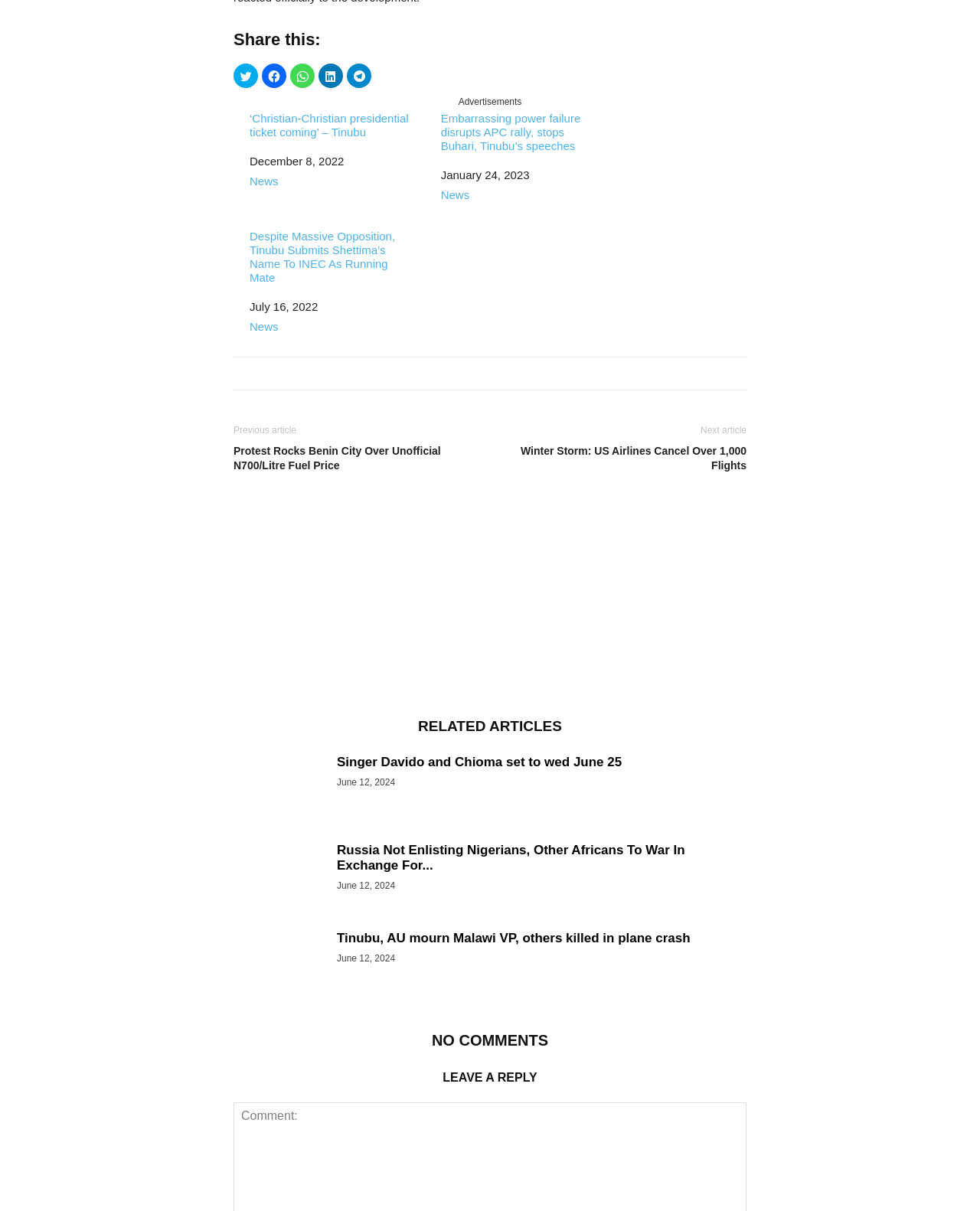Please identify the bounding box coordinates of the element's region that should be clicked to execute the following instruction: "Read related post 'Christian-Christian presidential ticket coming' – Tinubu". The bounding box coordinates must be four float numbers between 0 and 1, i.e., [left, top, right, bottom].

[0.255, 0.092, 0.421, 0.115]